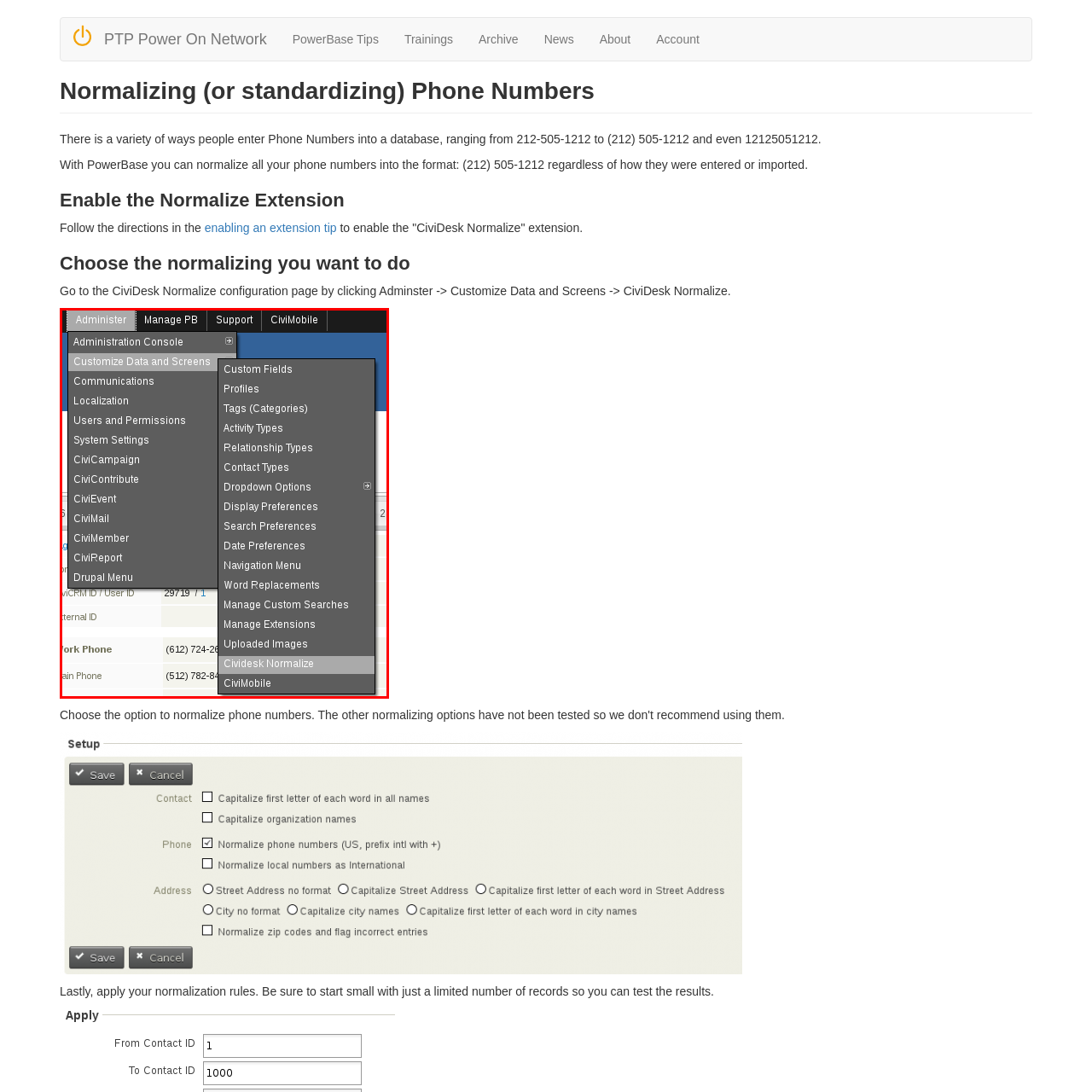What system is the interface designed for?  
Study the image enclosed by the red boundary and furnish a detailed answer based on the visual details observed in the image.

The interface is designed for users managing contact data within CiviCRM, which is a customer relationship management system, emphasizing its role in handling user information.